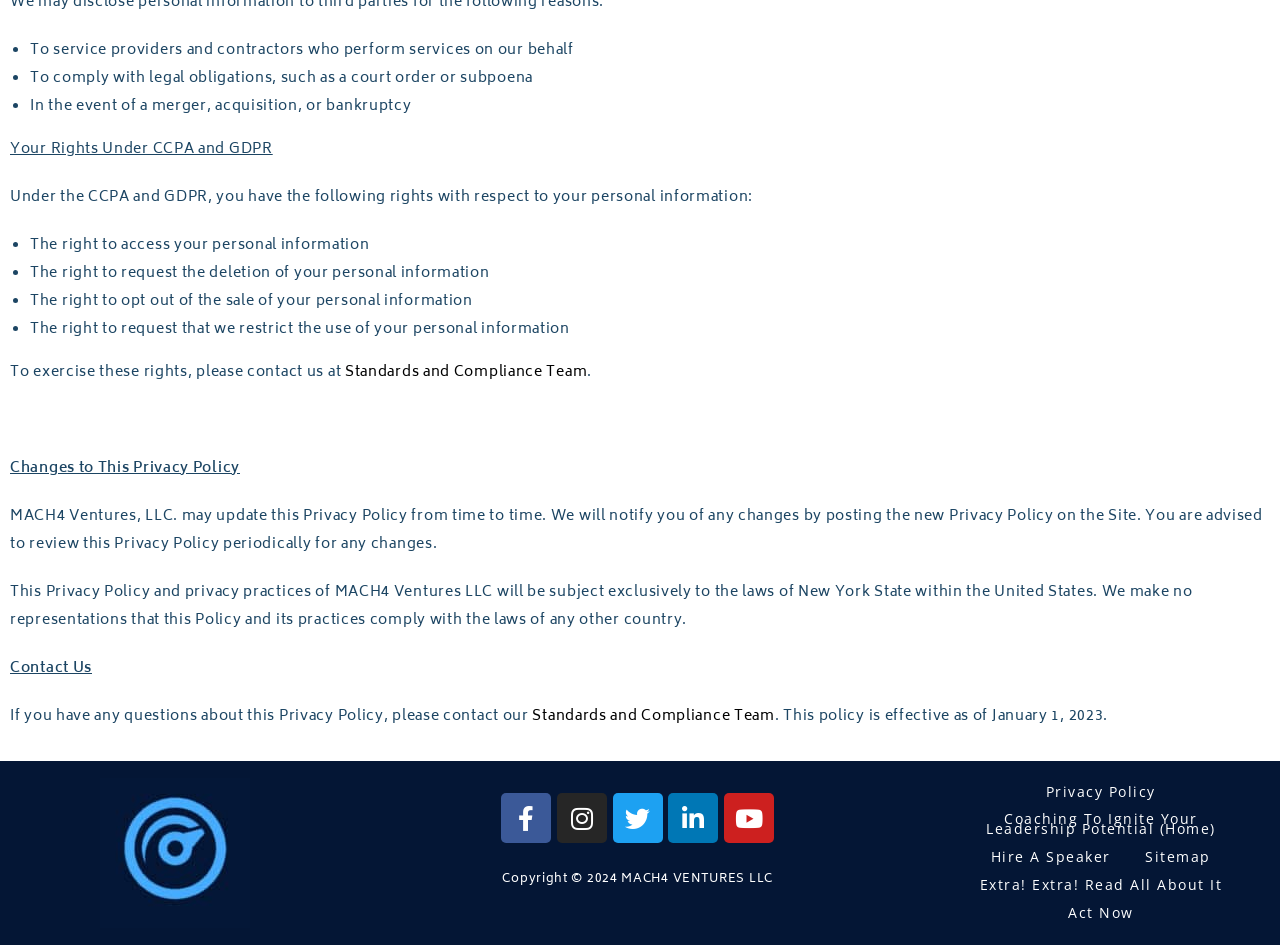Respond with a single word or phrase to the following question: How can individuals exercise their rights under CCPA and GDPR?

Contact Standards and Compliance Team